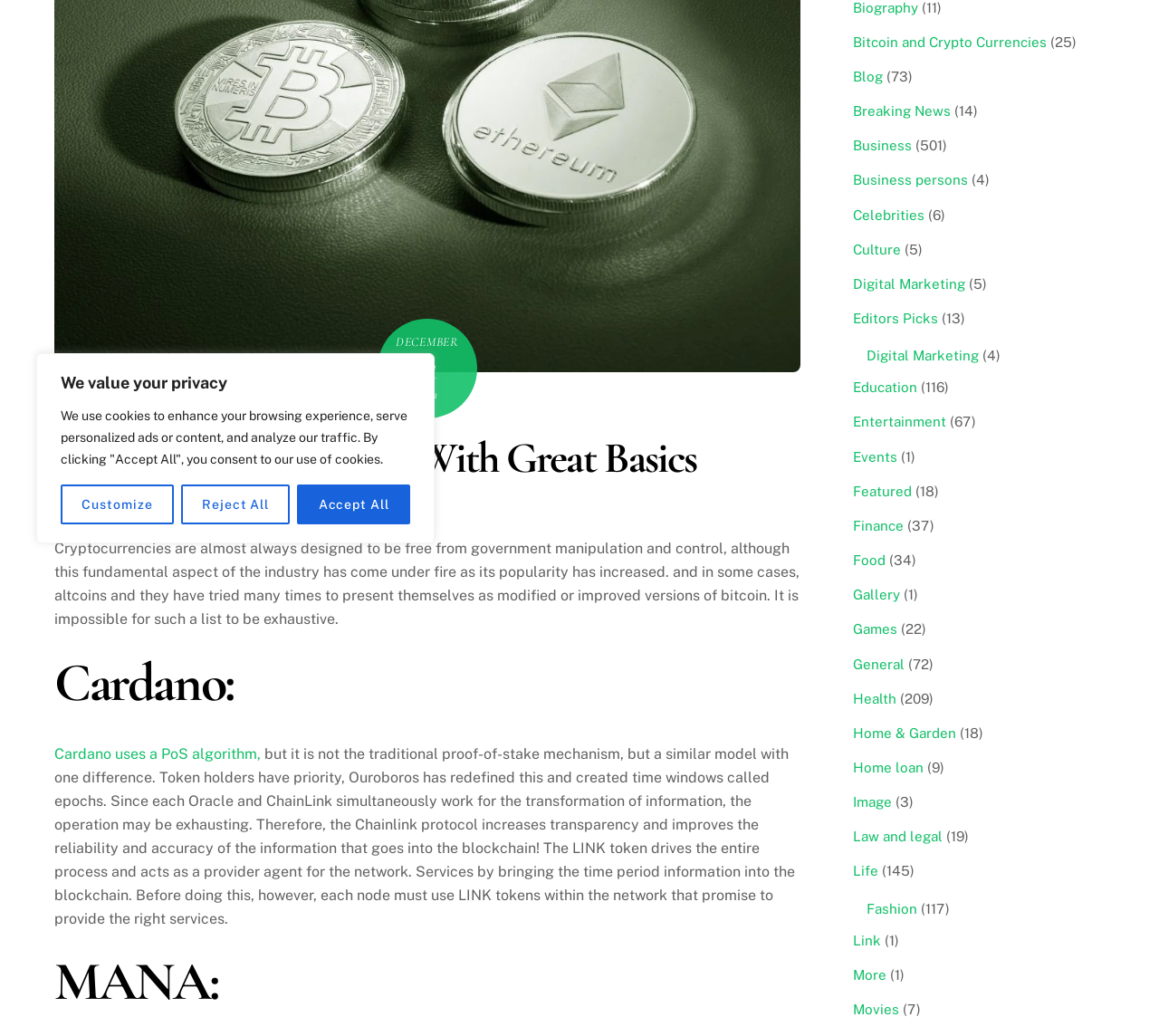Find the bounding box of the web element that fits this description: "Image".

[0.736, 0.767, 0.769, 0.782]